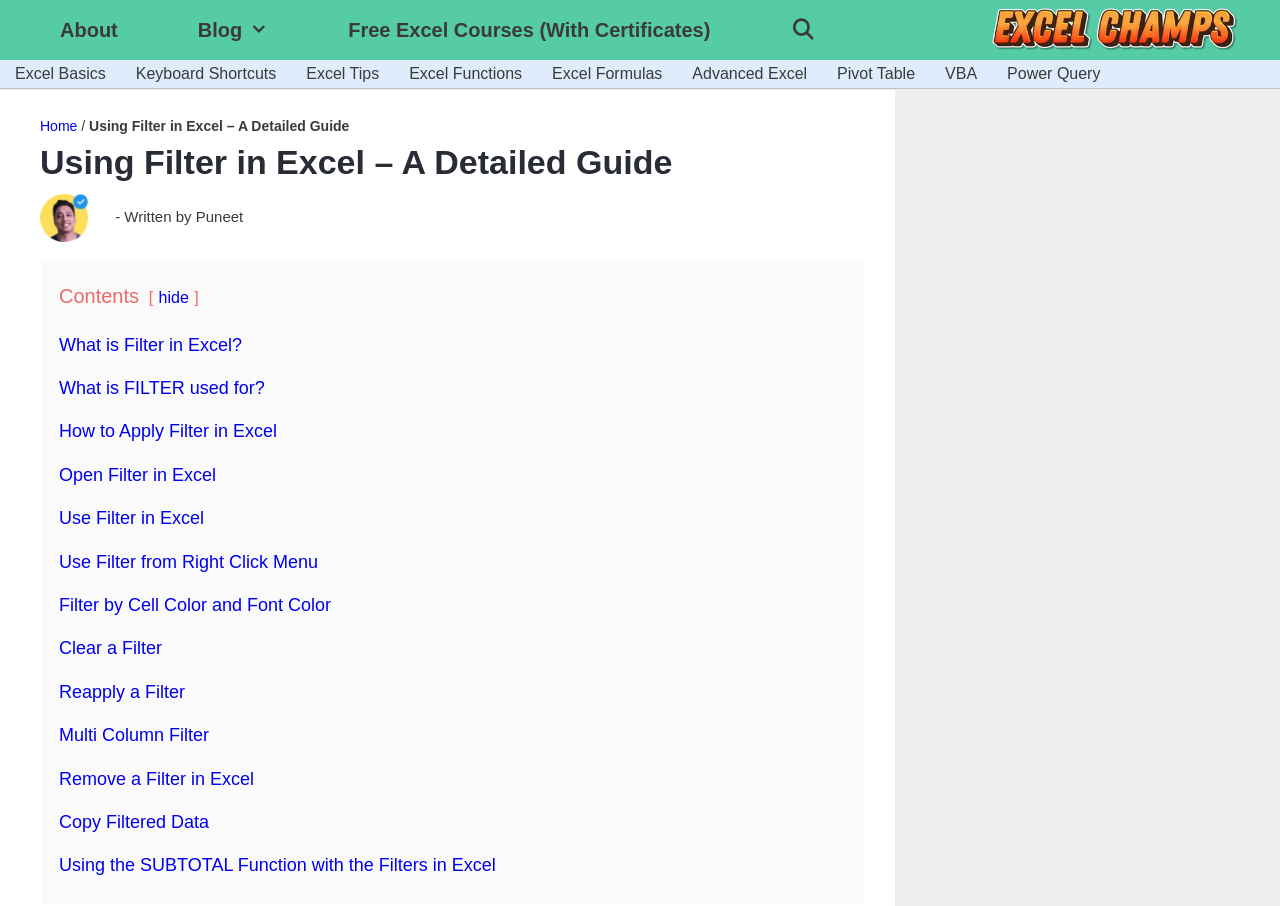Locate the bounding box coordinates of the area to click to fulfill this instruction: "Read the article 'Using Filter in Excel – A Detailed Guide'". The bounding box should be presented as four float numbers between 0 and 1, in the order [left, top, right, bottom].

[0.07, 0.13, 0.273, 0.148]